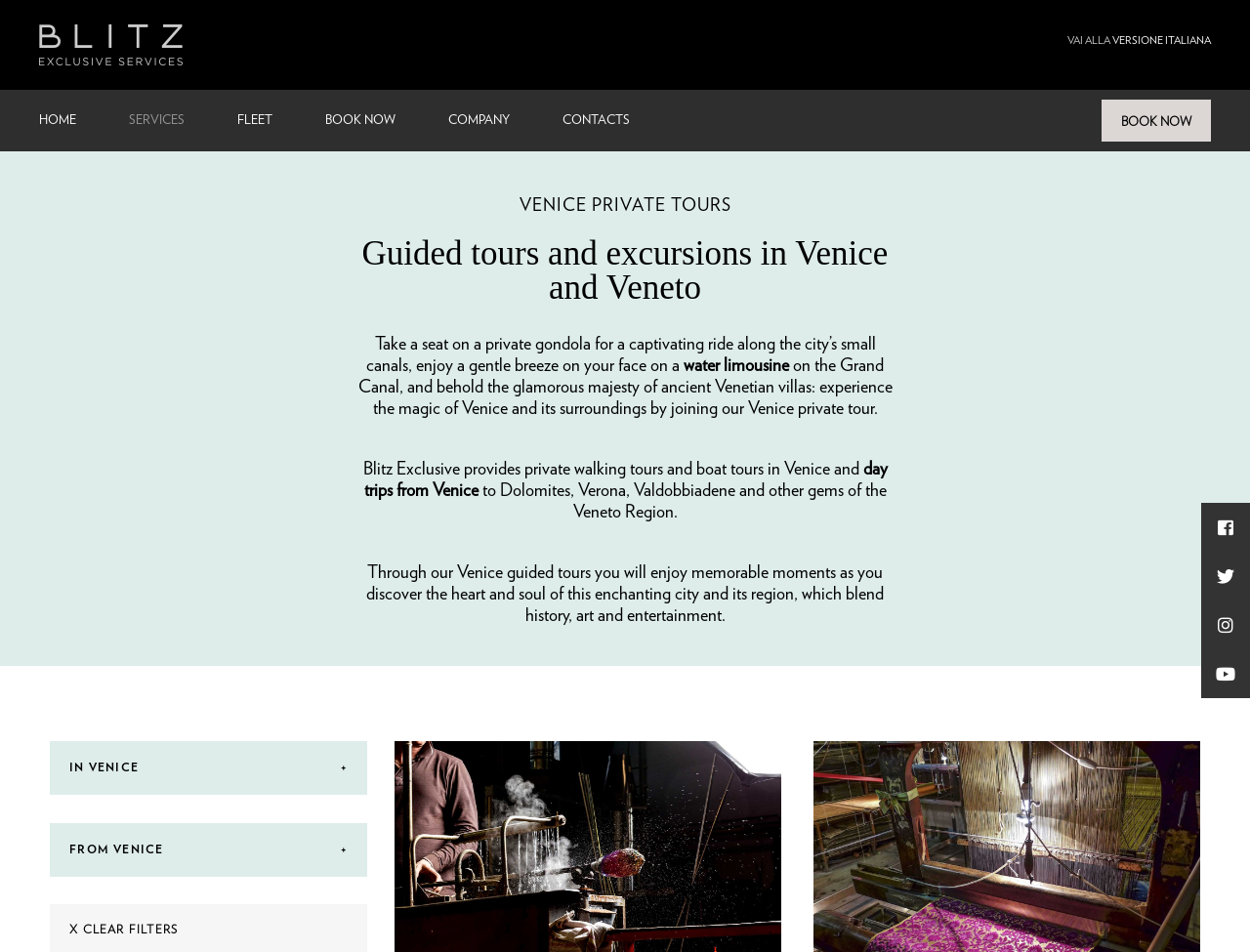Locate the bounding box coordinates of the area that needs to be clicked to fulfill the following instruction: "Click on the 'day trips from Venice' link". The coordinates should be in the format of four float numbers between 0 and 1, namely [left, top, right, bottom].

[0.291, 0.484, 0.71, 0.525]